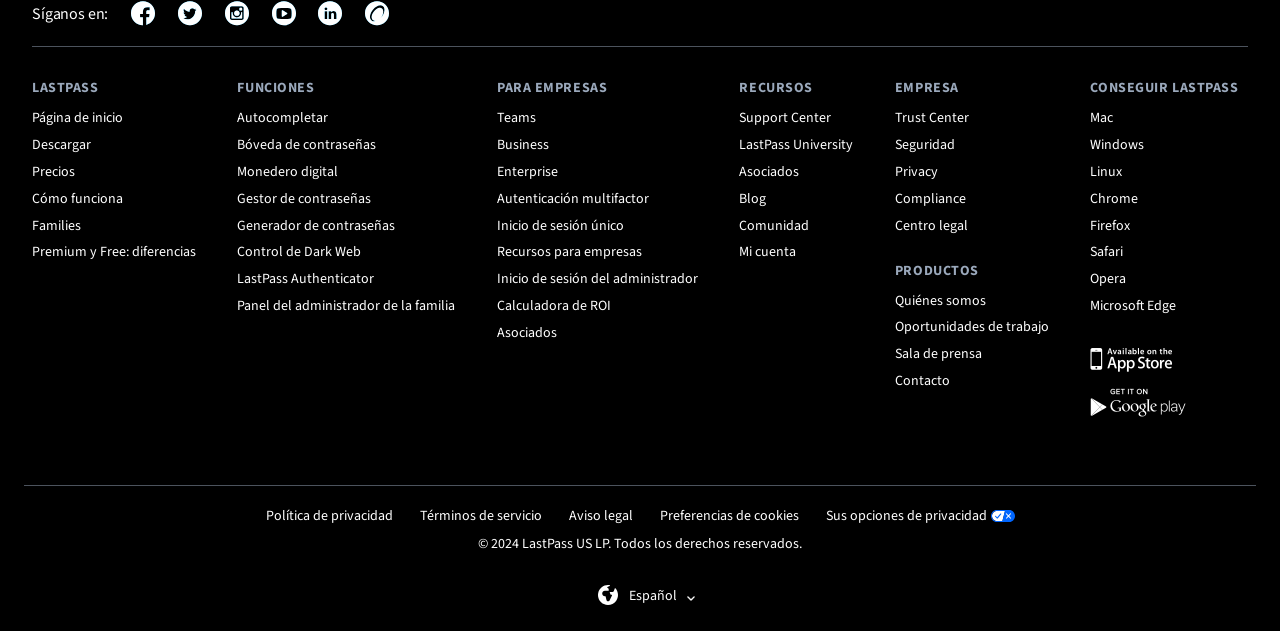Answer the question with a brief word or phrase:
How many main sections are available on the webpage?

6